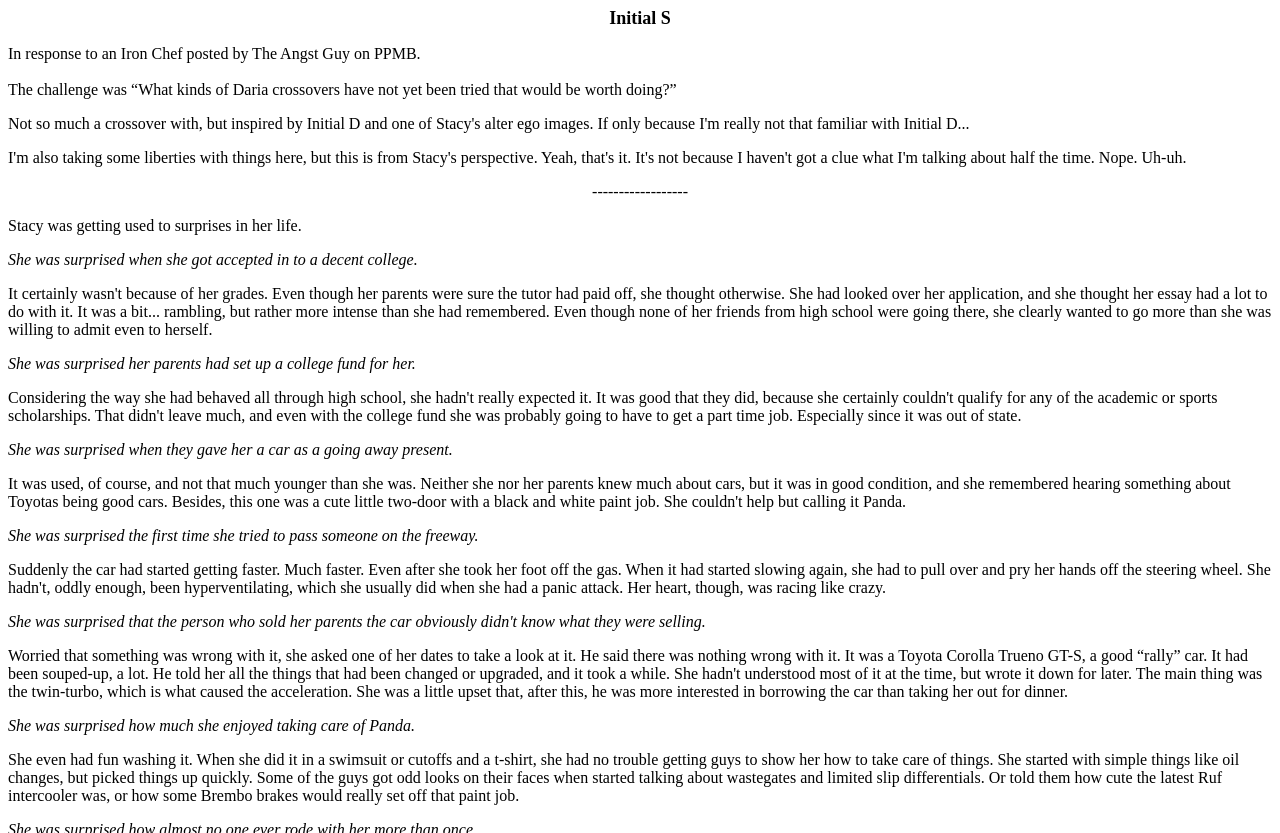Give a detailed account of the webpage, highlighting key information.

The webpage appears to be a story or article about a character named Stacy. At the top of the page, there is a brief introduction or context setting, which mentions an Iron Chef post by The Angst Guy on PPMB and a challenge about Daria crossovers. 

Below this introduction, there is a horizontal line separating the introduction from the main content. The main content is a narrative about Stacy, which starts with her getting used to surprises in her life. The text is divided into paragraphs, each describing a different surprise Stacy experiences, such as getting accepted into college, receiving a college fund from her parents, and getting a car as a going-away present.

As the story progresses, the surprises become more specific and humorous, such as Stacy's experience with driving and taking care of her car, which she names Panda. The text also mentions Stacy's interactions with guys who help her with car maintenance and her interest in car parts and accessories.

Overall, the webpage contains a short story or anecdote about Stacy's life, with a focus on her experiences and surprises.